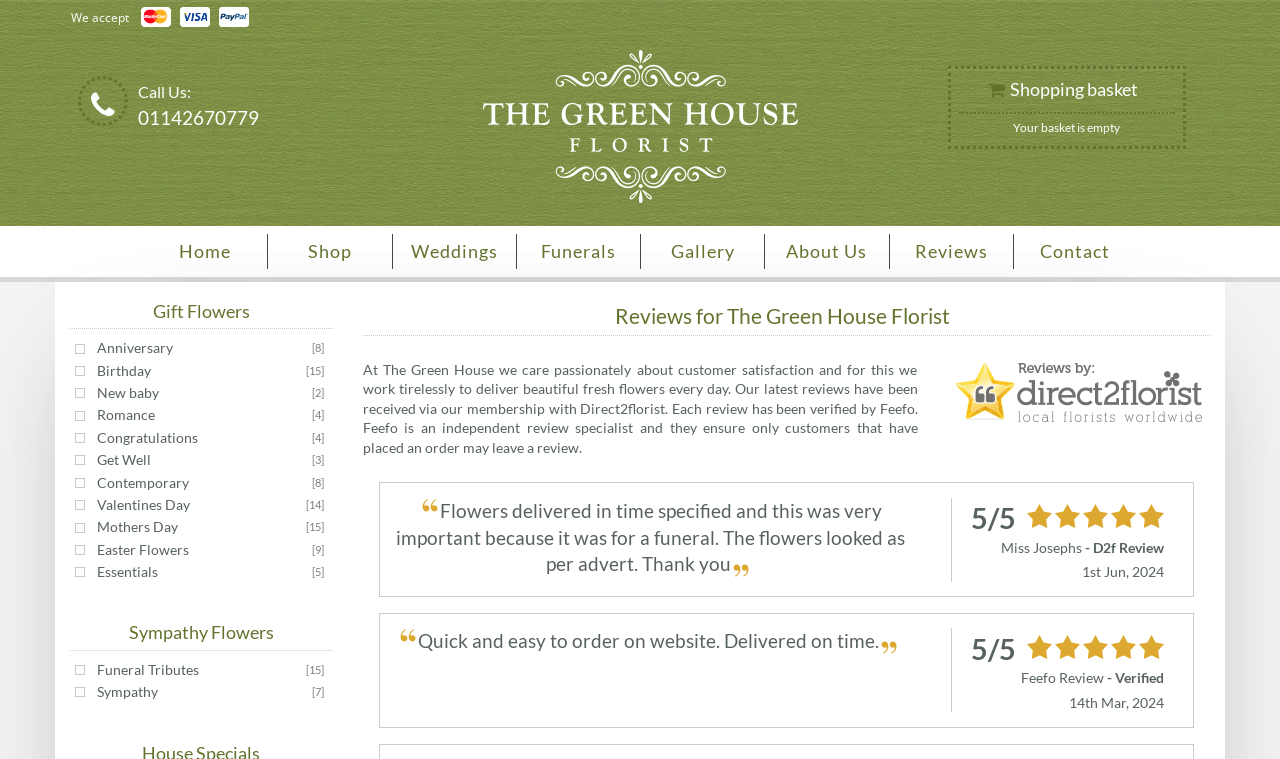Locate the bounding box coordinates of the area that needs to be clicked to fulfill the following instruction: "Click the 'Home' link". The coordinates should be in the format of four float numbers between 0 and 1, namely [left, top, right, bottom].

[0.112, 0.308, 0.209, 0.354]